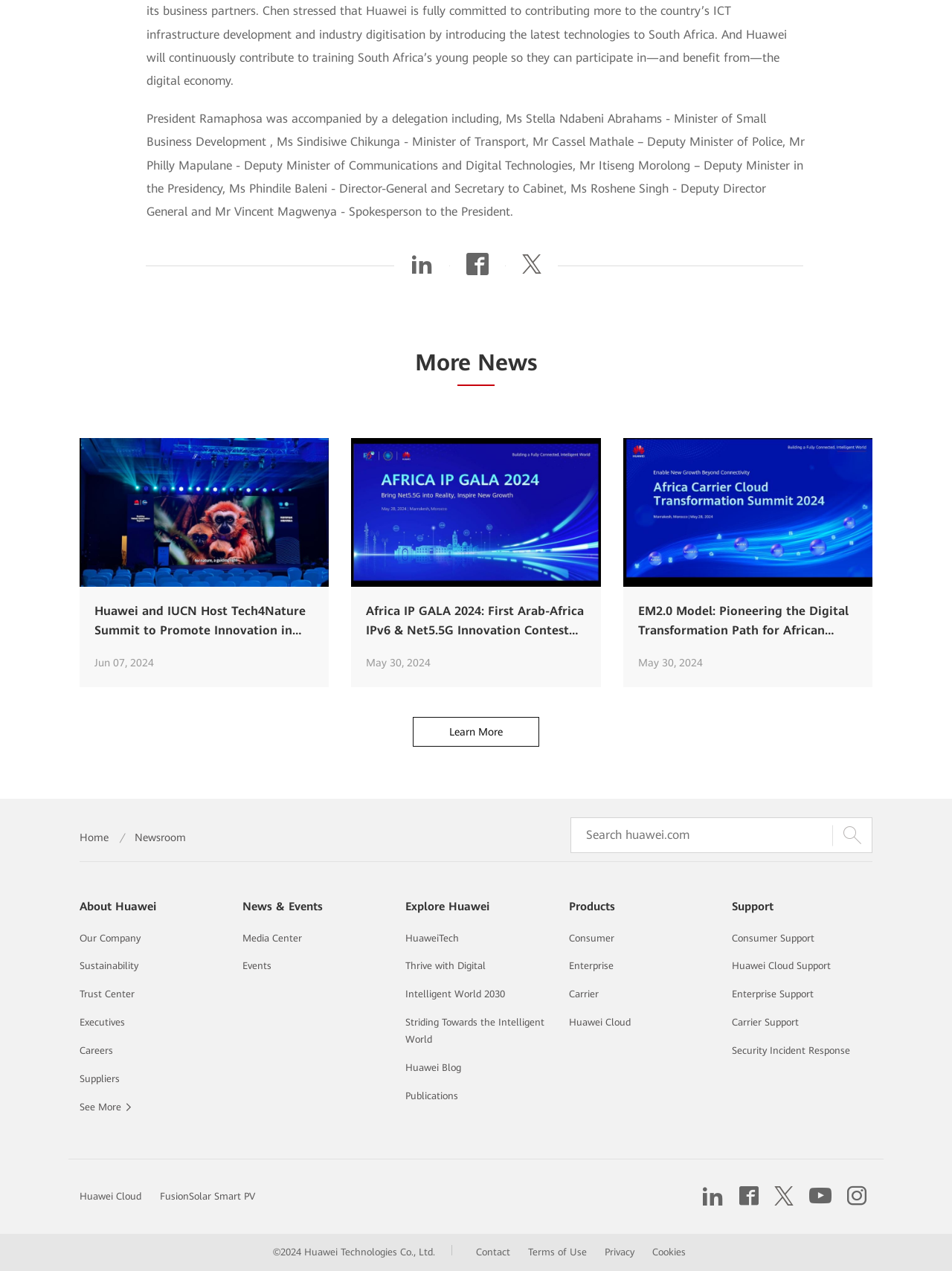Please give a succinct answer to the question in one word or phrase:
What is the purpose of the textbox?

Search